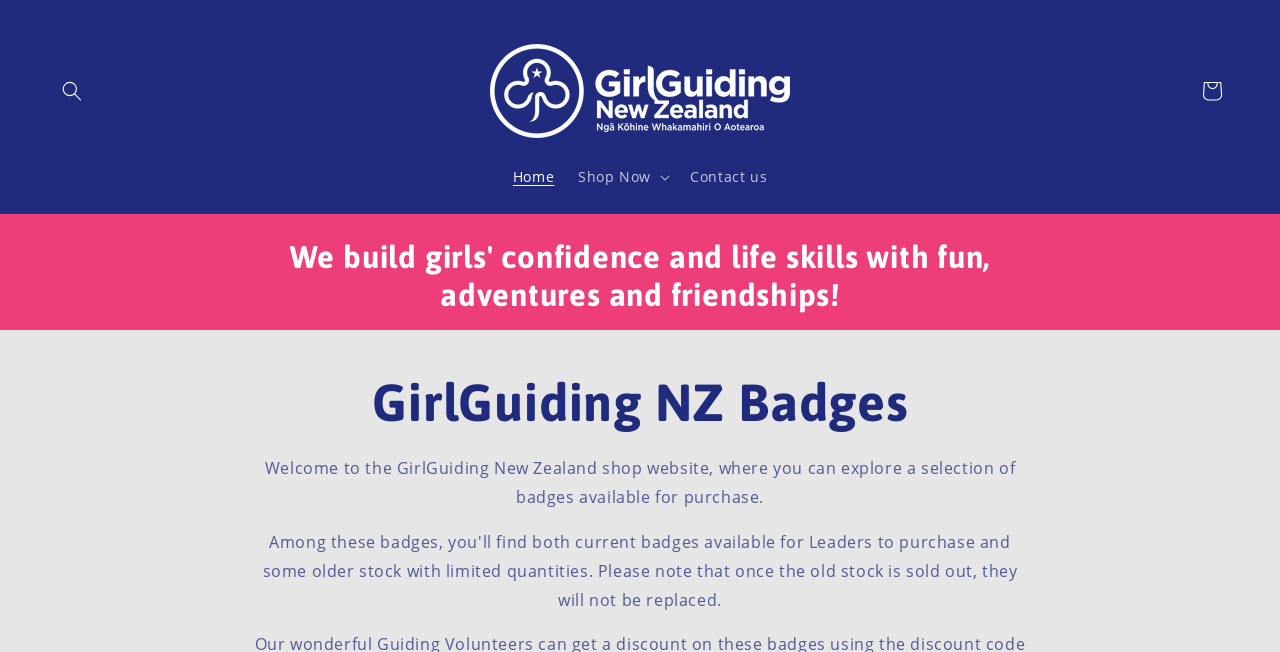From the element description Contact Us, predict the bounding box coordinates of the UI element. The coordinates must be specified in the format (top-left x, top-left y, bottom-right x, bottom-right y) and should be within the 0 to 1 range.

None